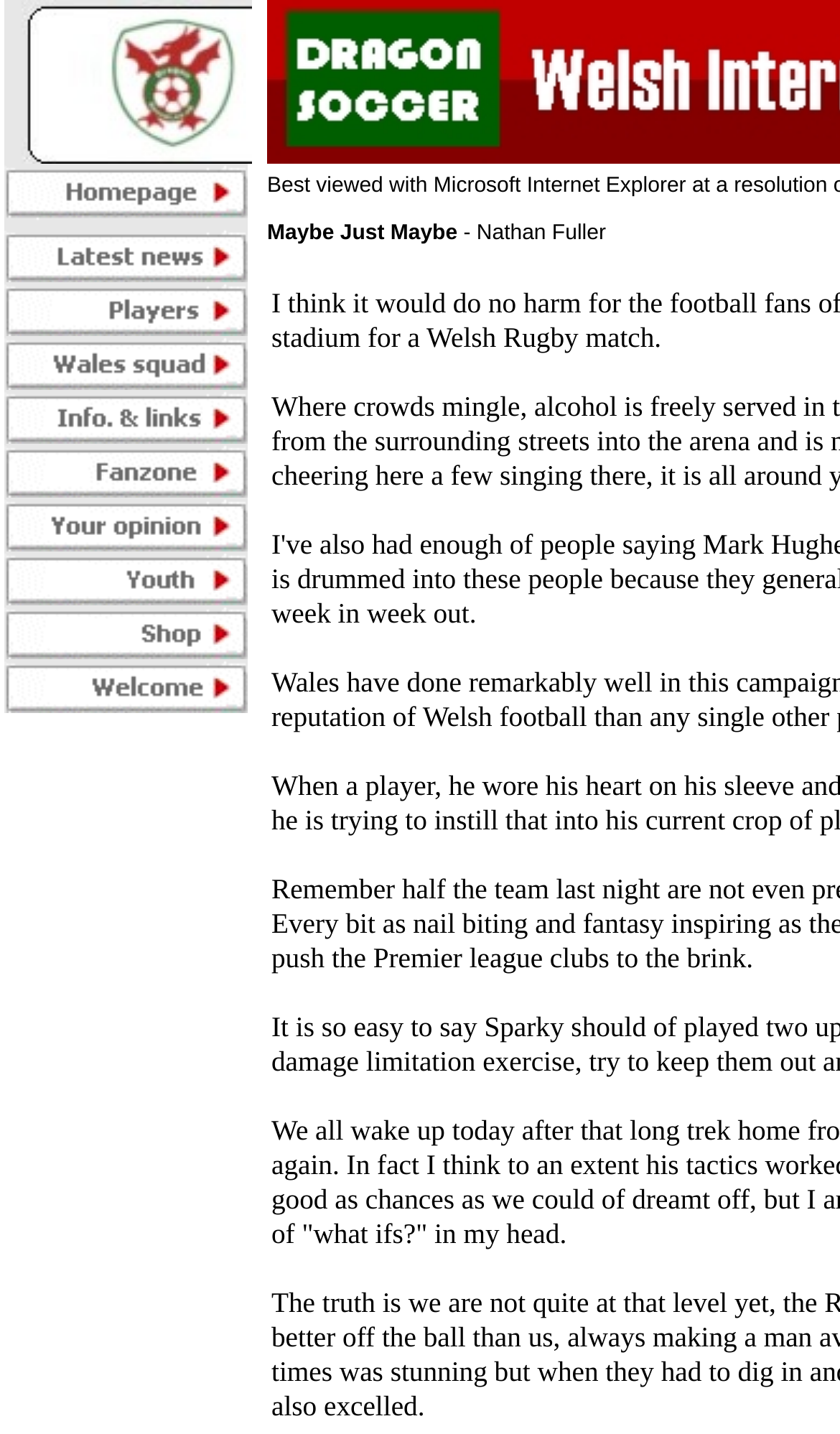Locate the bounding box coordinates of the element that should be clicked to execute the following instruction: "Explore player profiles and statistics".

[0.005, 0.215, 0.295, 0.24]